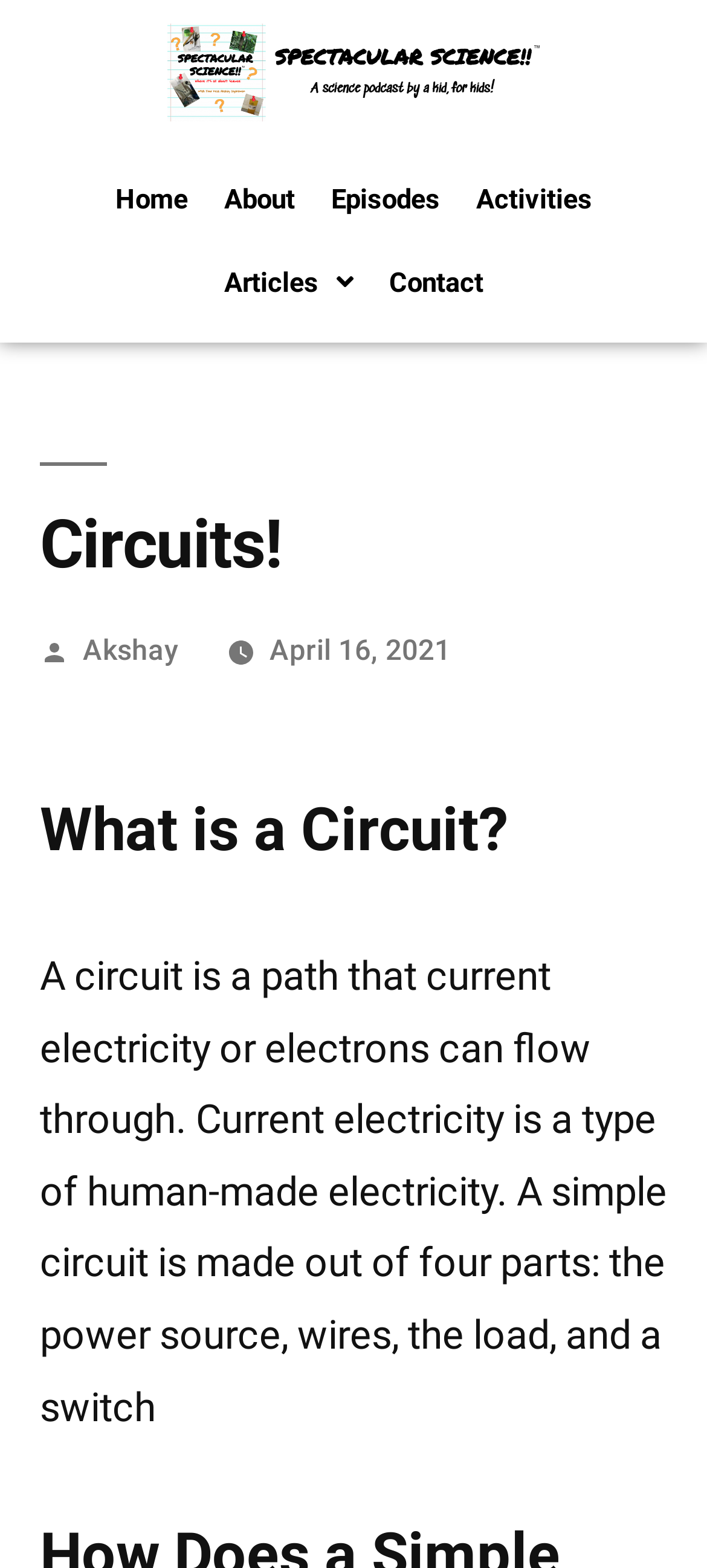Please find and report the bounding box coordinates of the element to click in order to perform the following action: "go to home page". The coordinates should be expressed as four float numbers between 0 and 1, in the format [left, top, right, bottom].

[0.137, 0.101, 0.291, 0.154]